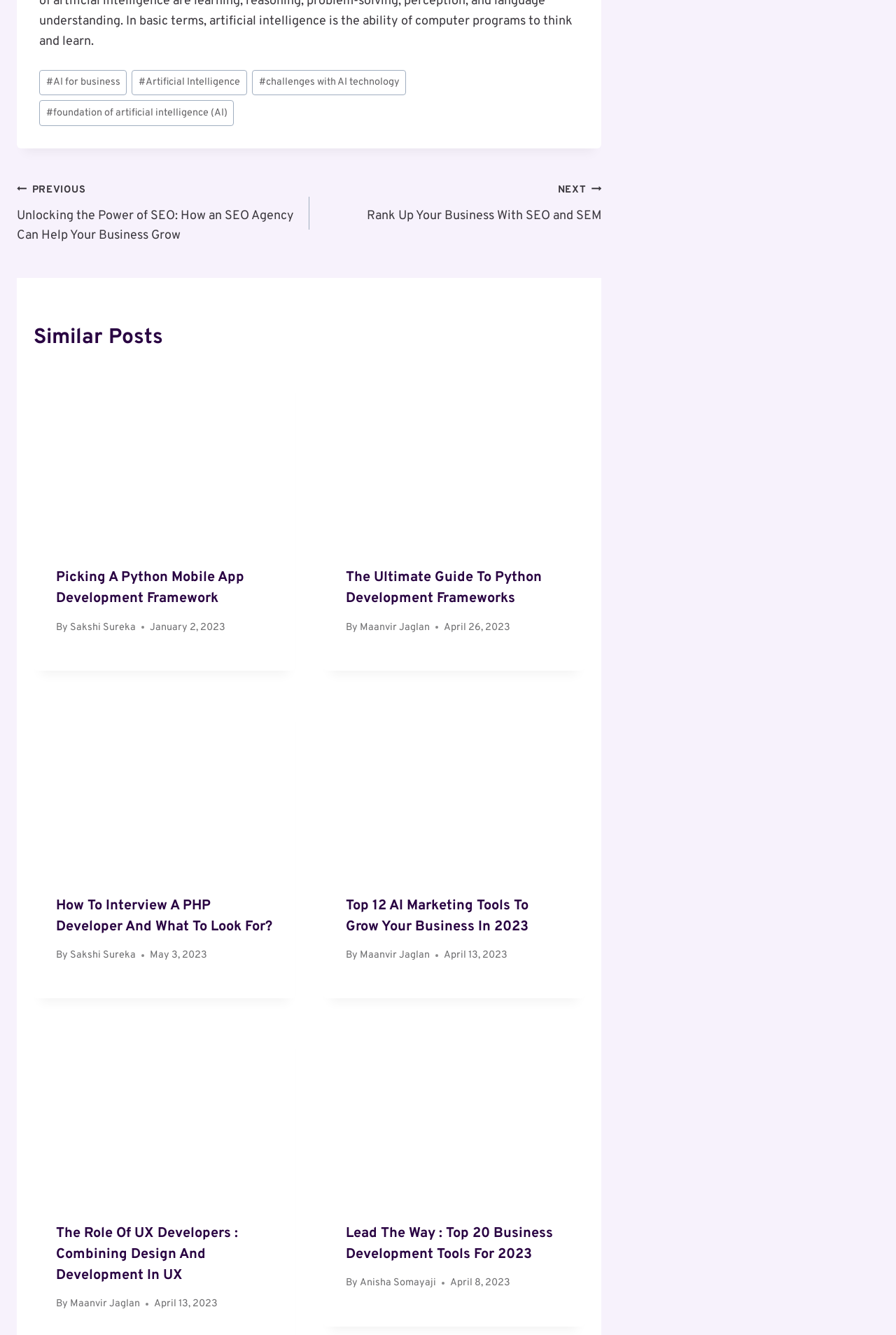Please find the bounding box coordinates of the element's region to be clicked to carry out this instruction: "Click on 'The Ultimate Guide to Python Development Frameworks'".

[0.361, 0.277, 0.652, 0.408]